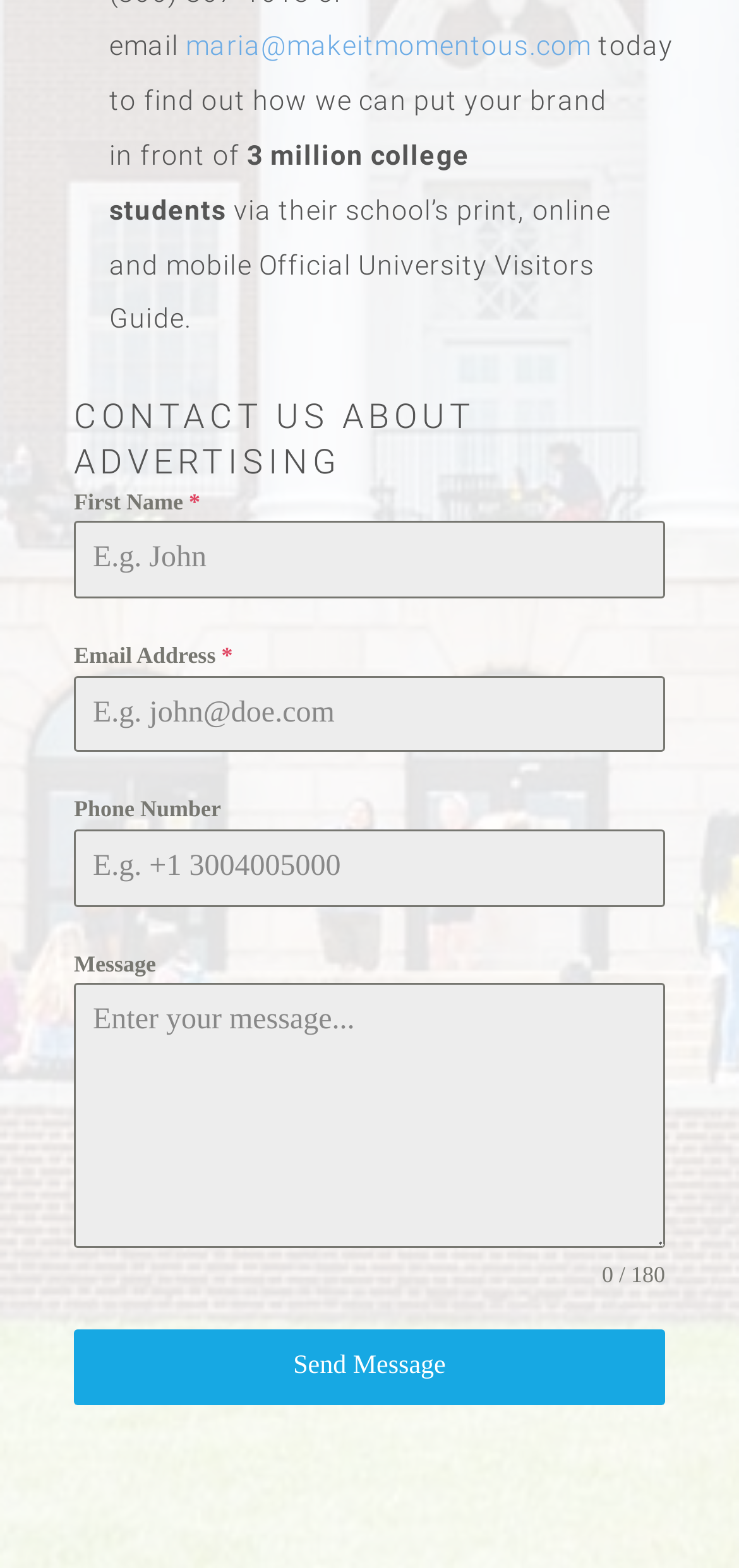Using the description: "maria@makeitmomentous.com", determine the UI element's bounding box coordinates. Ensure the coordinates are in the format of four float numbers between 0 and 1, i.e., [left, top, right, bottom].

[0.251, 0.02, 0.8, 0.04]